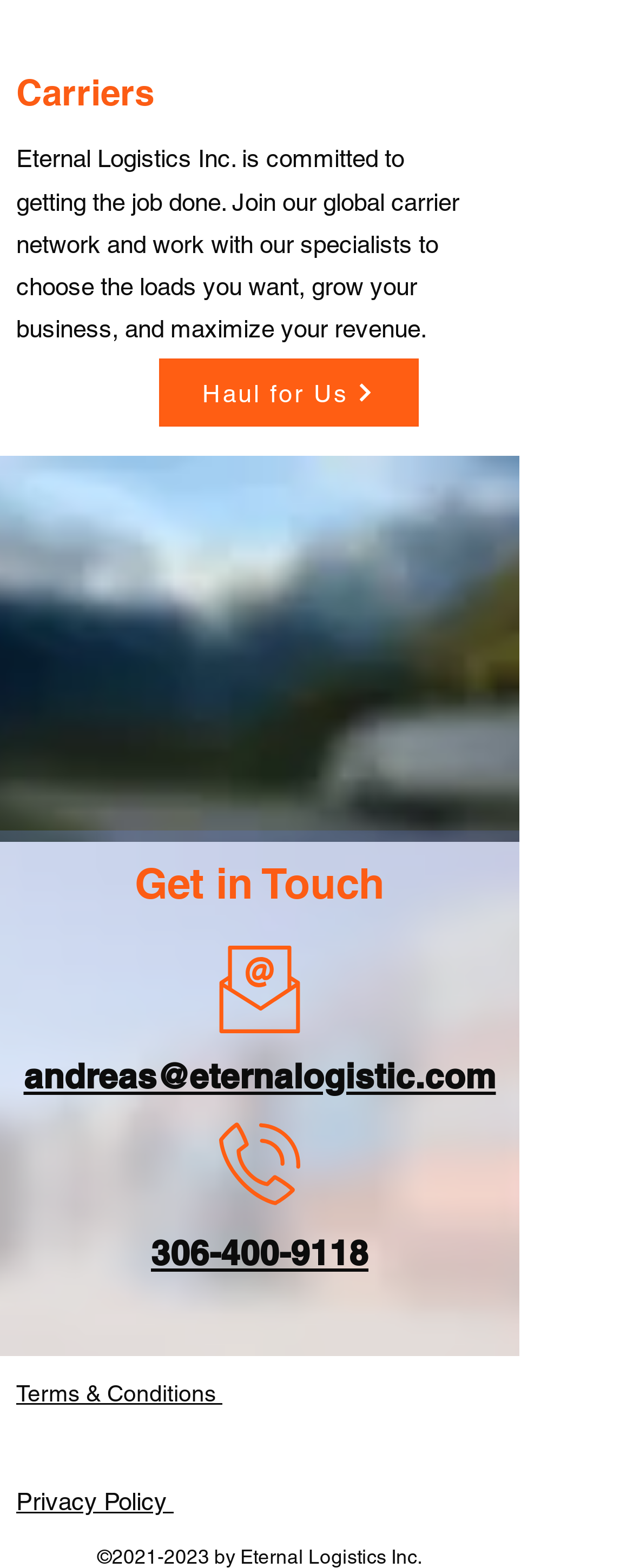Can you find the bounding box coordinates for the element to click on to achieve the instruction: "View all episodes of Making Good Choices"?

None